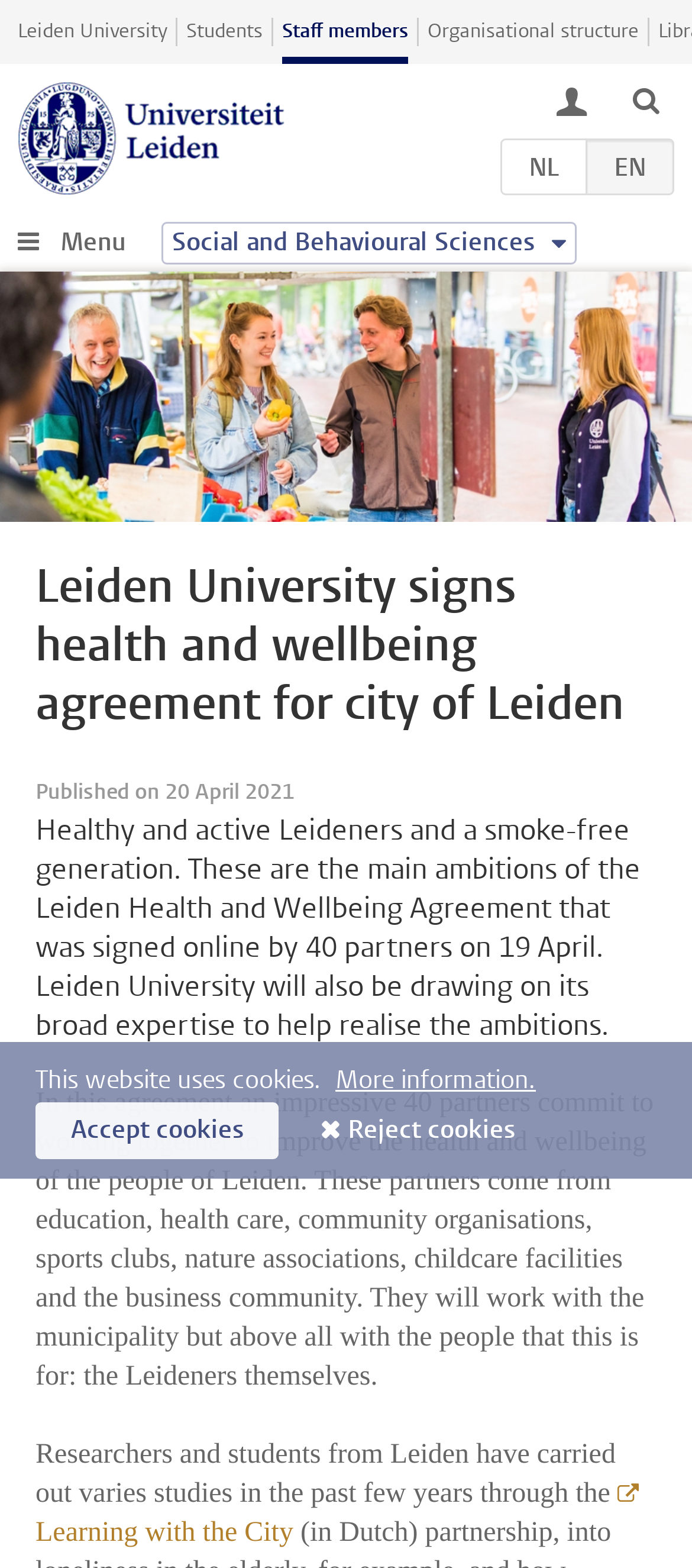Specify the bounding box coordinates of the area that needs to be clicked to achieve the following instruction: "View the Social and Behavioural Sciences page".

[0.233, 0.142, 0.833, 0.169]